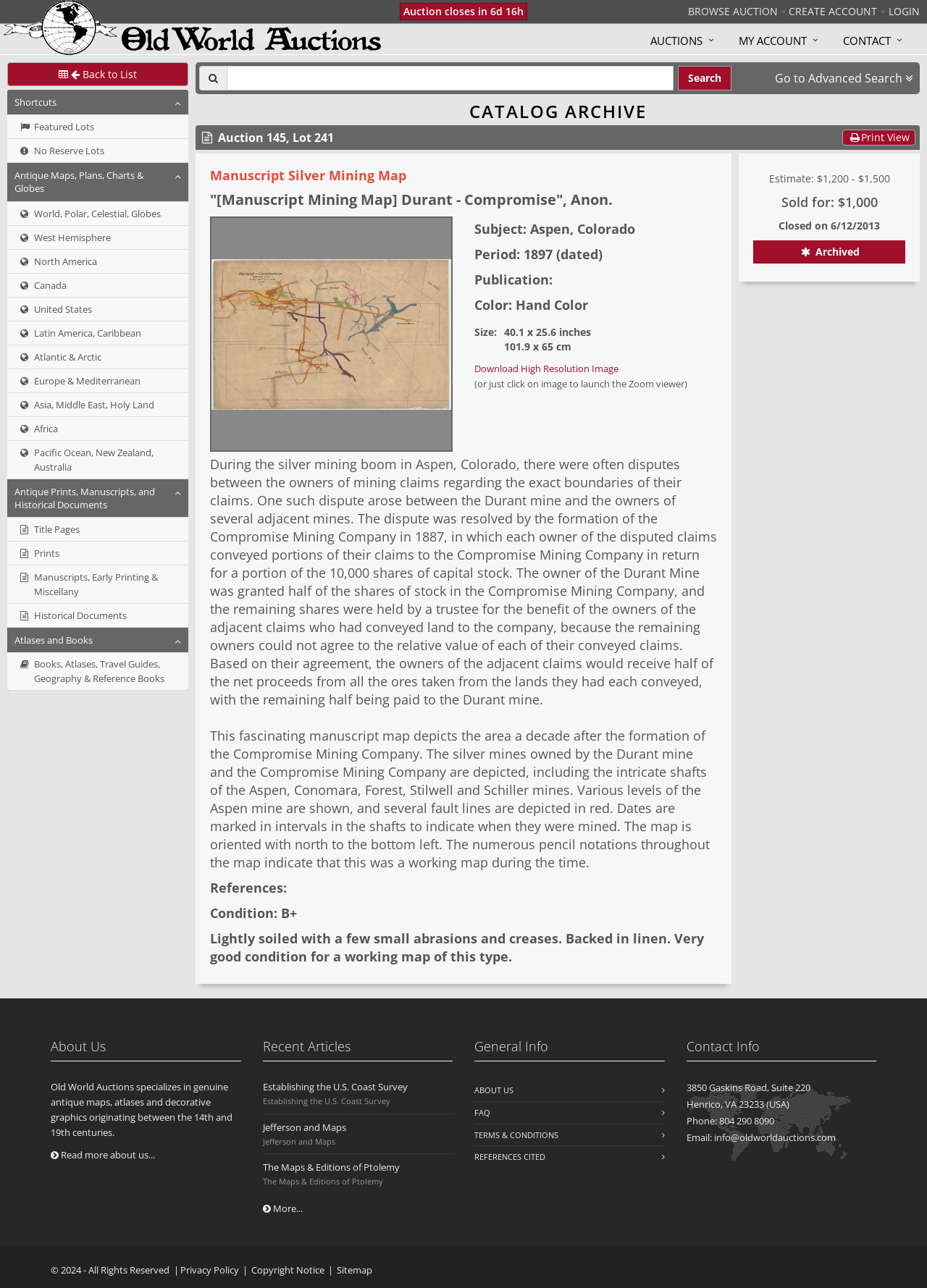Refer to the element description Asia, Middle East, Holy Land and identify the corresponding bounding box in the screenshot. Format the coordinates as (top-left x, top-left y, bottom-right x, bottom-right y) with values in the range of 0 to 1.

[0.008, 0.305, 0.203, 0.324]